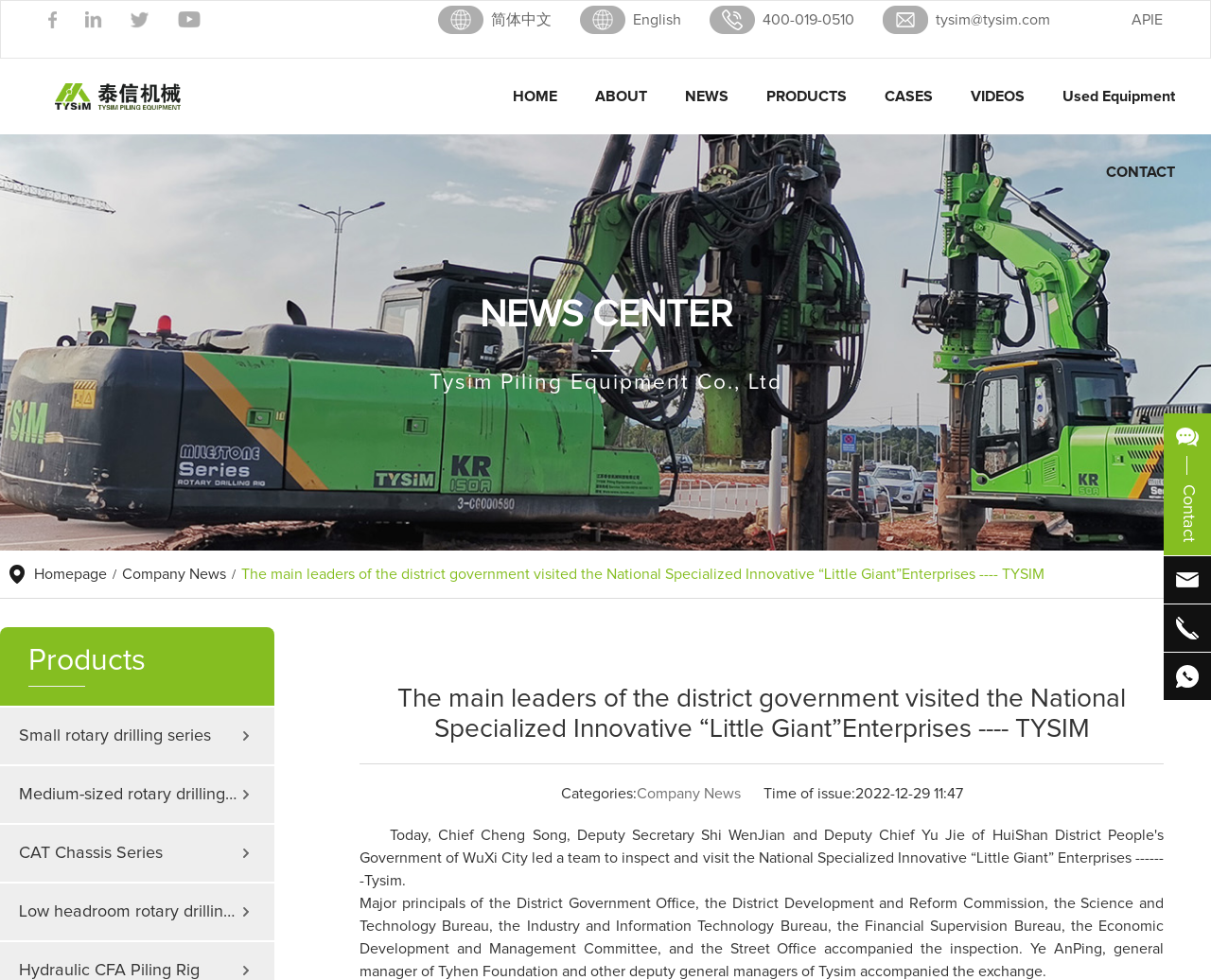Based on the image, provide a detailed response to the question:
How many social media links are there?

I counted the number of social media links by looking at the link elements with the text 'social' on the webpage. There are four of them, each with a corresponding image element.